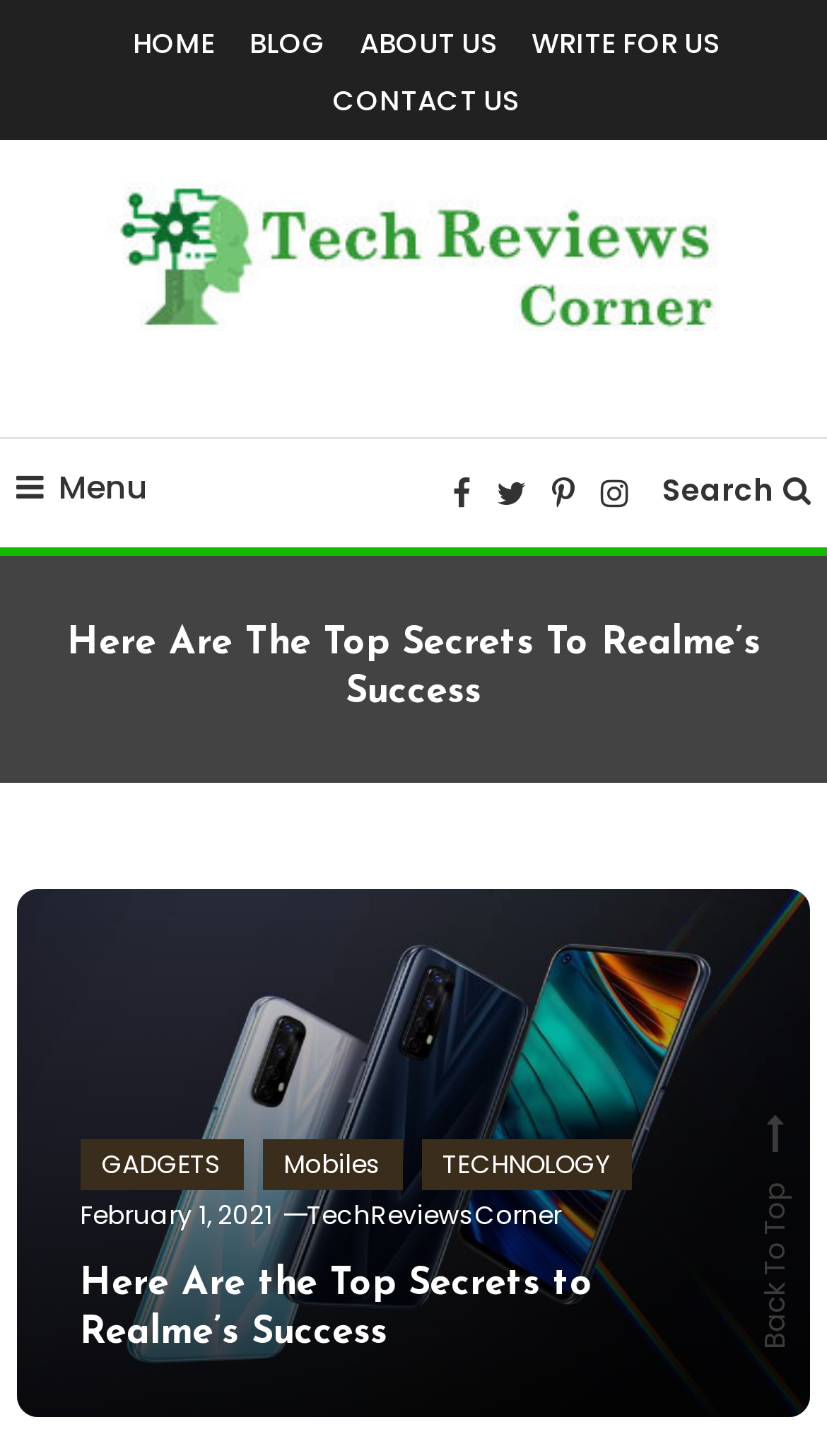Find the bounding box coordinates for the HTML element described as: "WRITE FOR US". The coordinates should consist of four float values between 0 and 1, i.e., [left, top, right, bottom].

[0.642, 0.013, 0.871, 0.047]